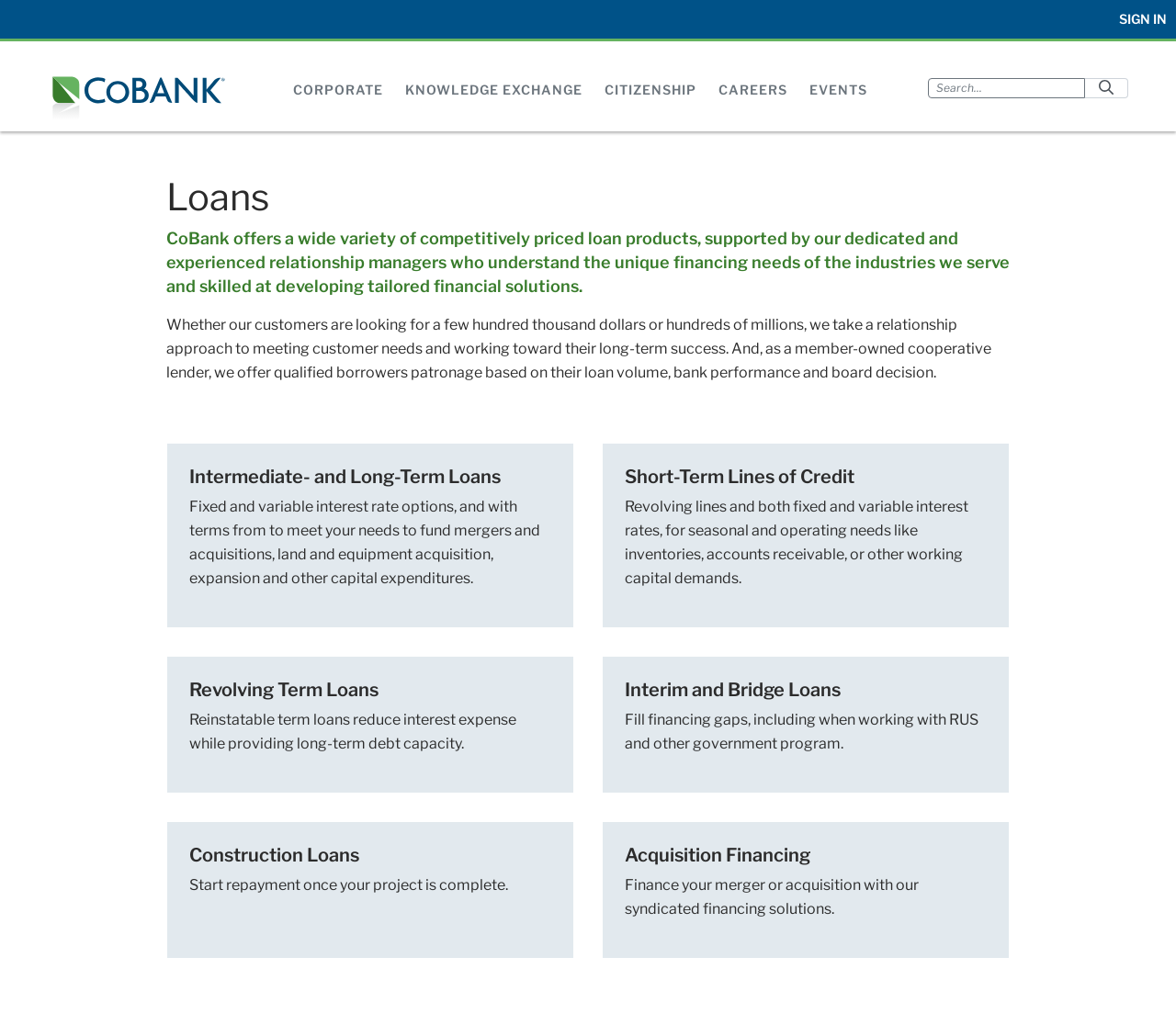What is the purpose of Construction Loans?
Please respond to the question with a detailed and well-explained answer.

The webpage states that Construction Loans allow customers to start repayment once their project is complete, which suggests that the purpose of these loans is to provide financing for construction projects with repayment starting after the project is finished.